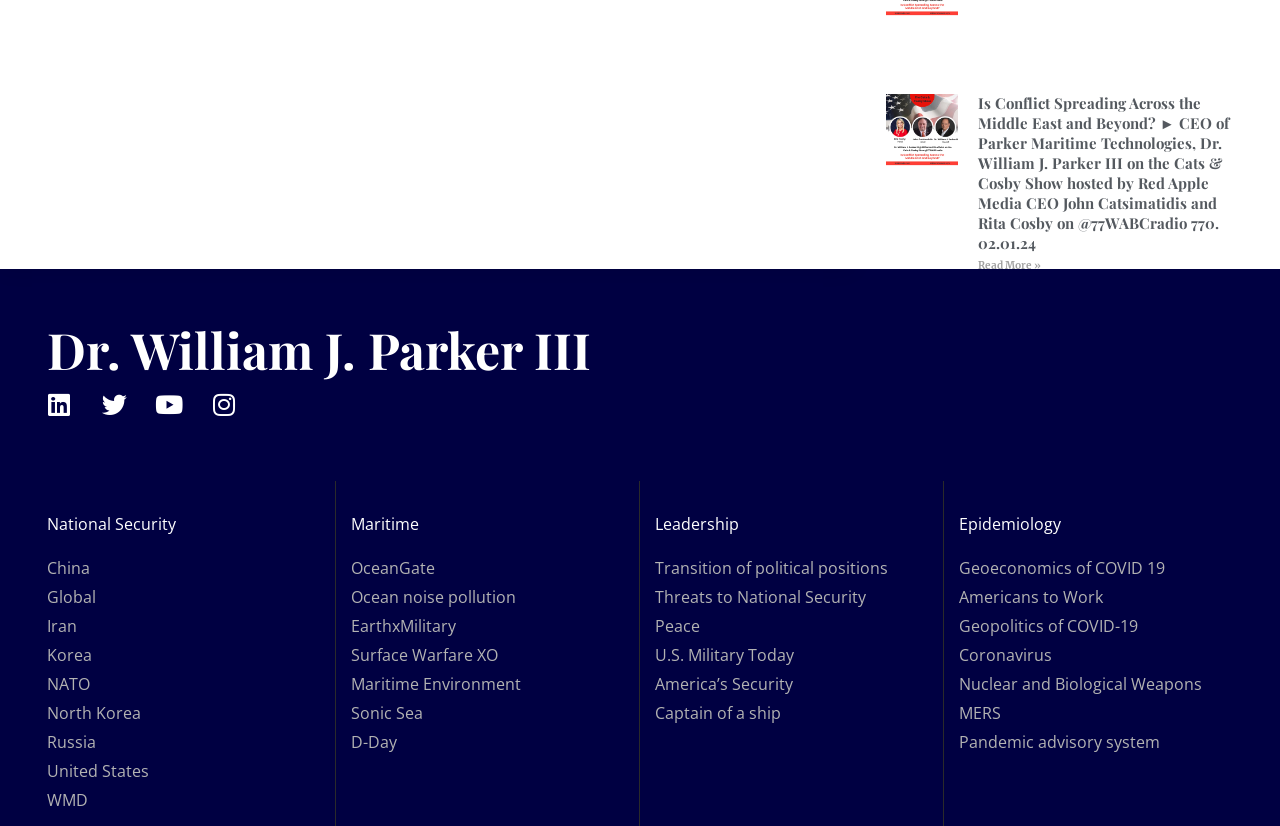Locate the coordinates of the bounding box for the clickable region that fulfills this instruction: "Watch videos on the Youtube channel".

[0.112, 0.459, 0.152, 0.52]